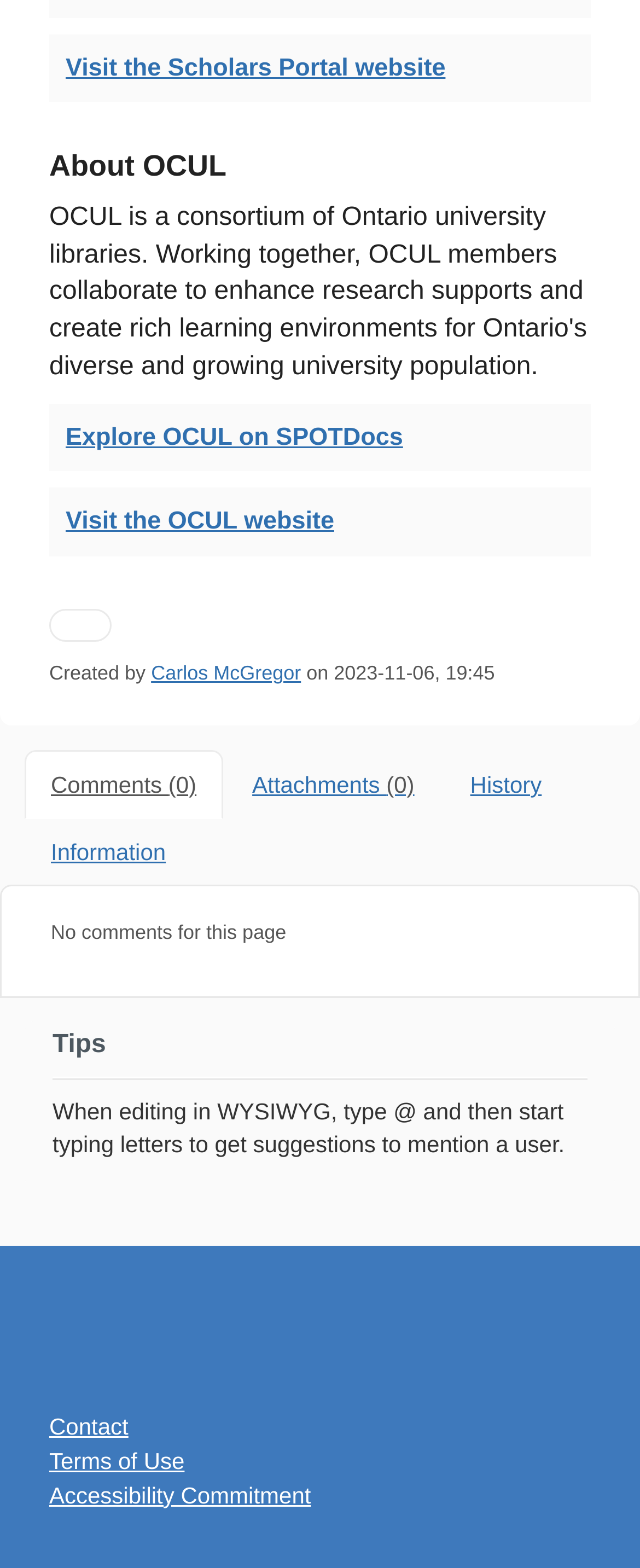Find the bounding box coordinates of the element to click in order to complete the given instruction: "Contact."

[0.077, 0.901, 0.201, 0.918]